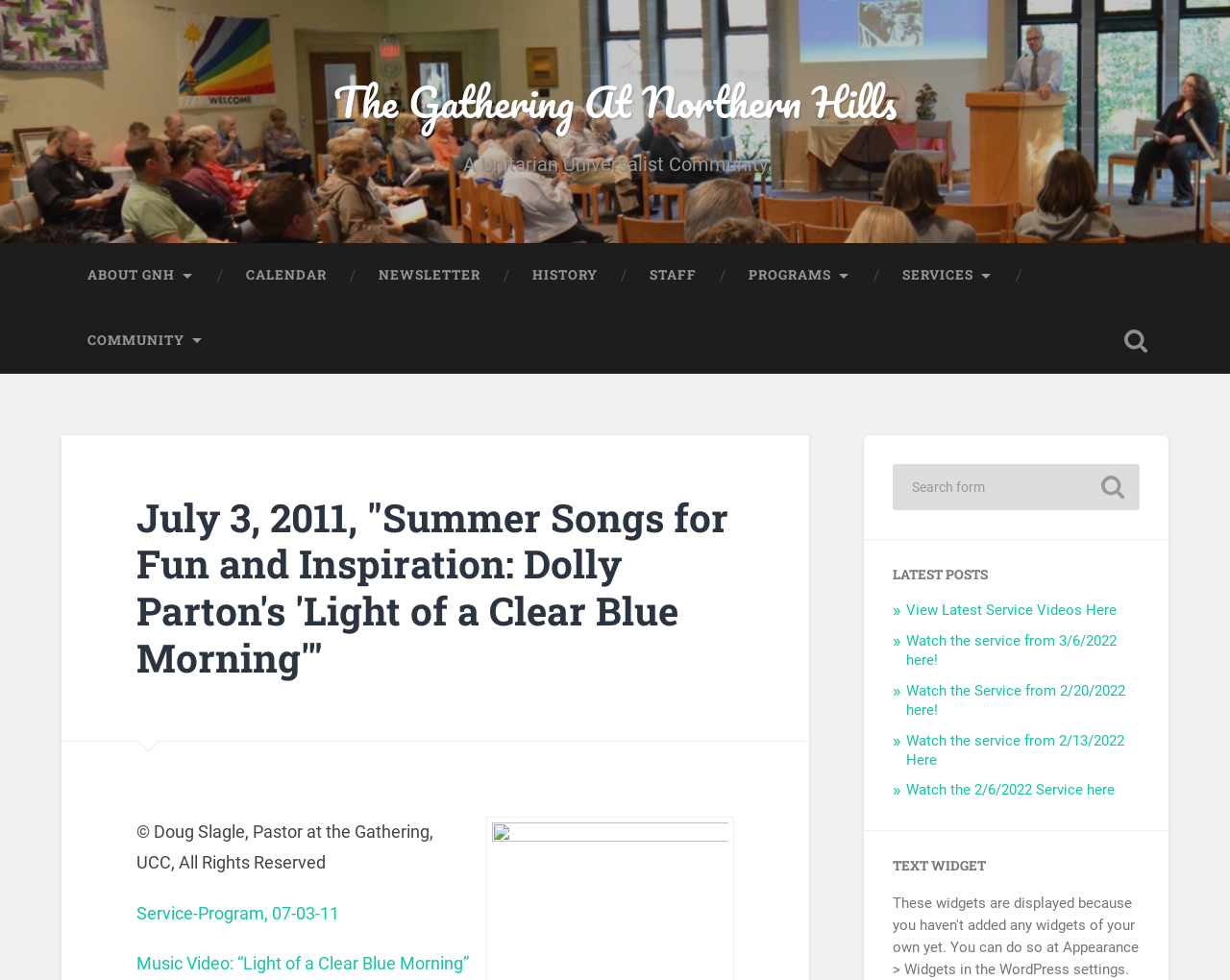What is the name of the community?
Using the details shown in the screenshot, provide a comprehensive answer to the question.

The name of the community can be found in the link 'The Gathering At Northern Hills' at the top of the webpage, which suggests that this webpage is related to a community with this name.